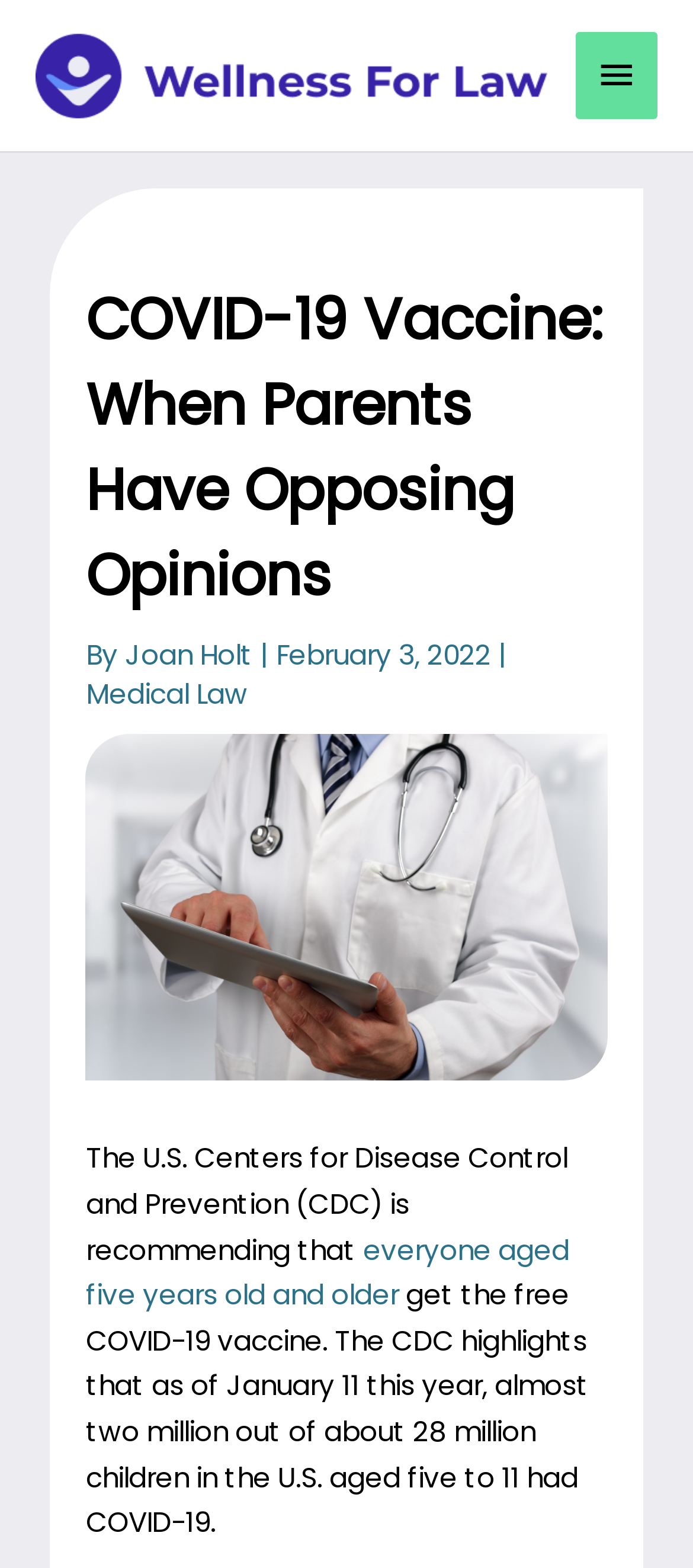Provide your answer to the question using just one word or phrase: What is the logo on the top left?

wellnessforlaw.com